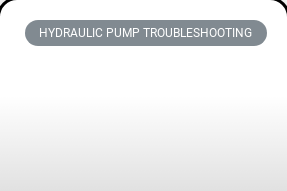Please examine the image and provide a detailed answer to the question: What is the design emphasis of the button?

The design of the button emphasizes clarity and accessibility, making it an essential interactive element within its context on the webpage, allowing users to easily navigate and find the information they need.